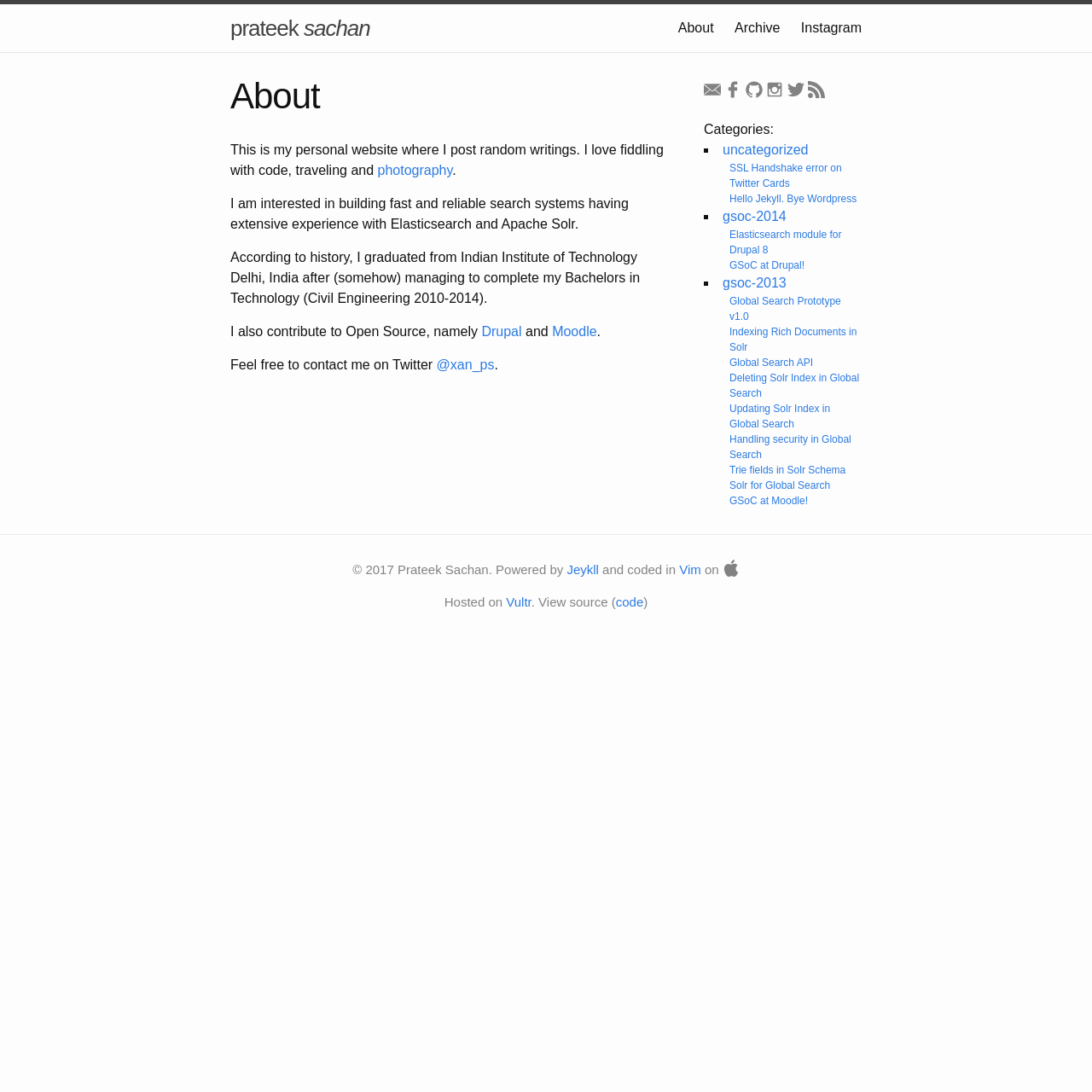From the webpage screenshot, predict the bounding box coordinates (top-left x, top-left y, bottom-right x, bottom-right y) for the UI element described here: prateek sachan

[0.211, 0.004, 0.339, 0.048]